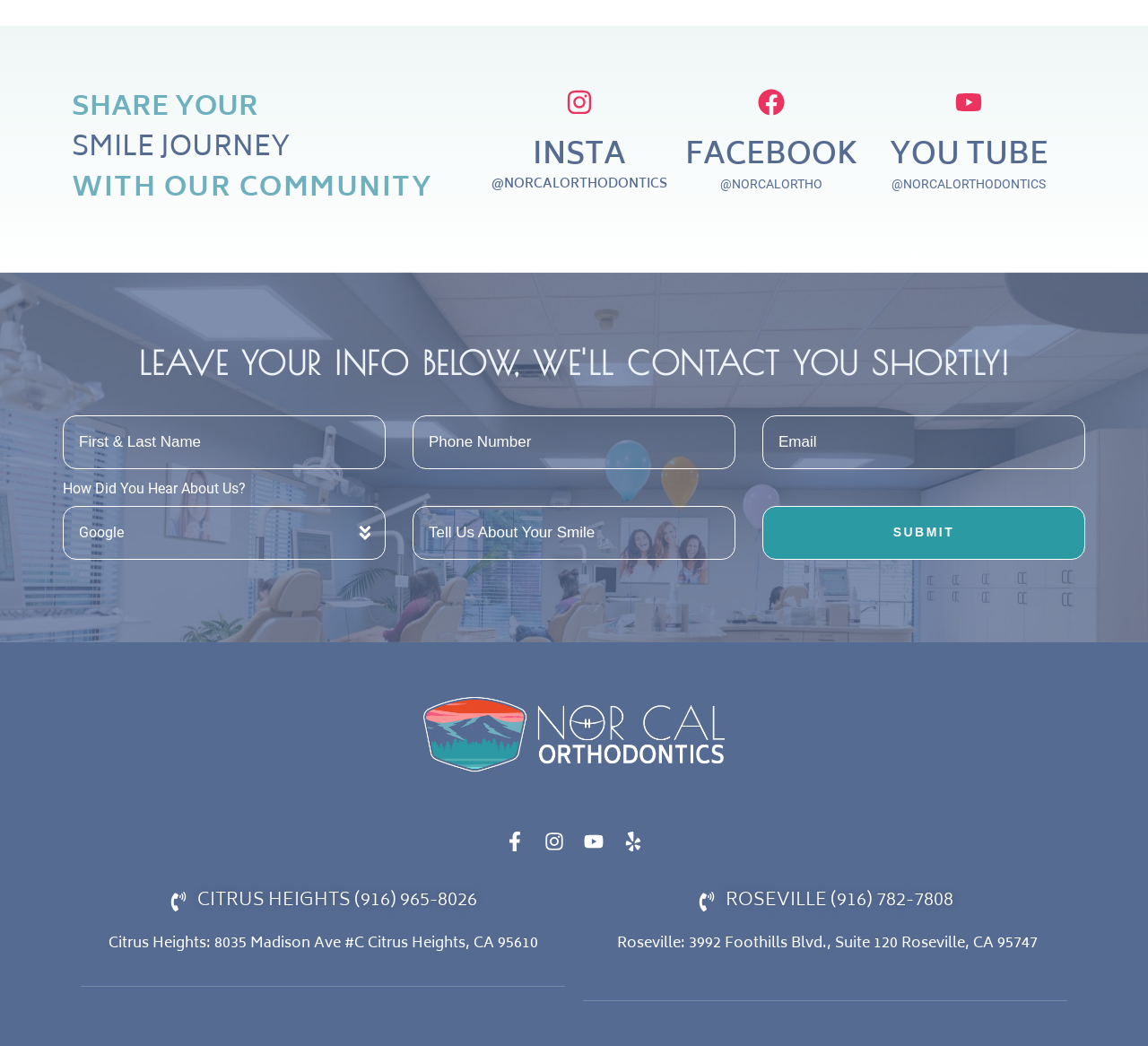Locate the bounding box coordinates of the area you need to click to fulfill this instruction: 'Click the INSTA link'. The coordinates must be in the form of four float numbers ranging from 0 to 1: [left, top, right, bottom].

[0.464, 0.124, 0.545, 0.175]